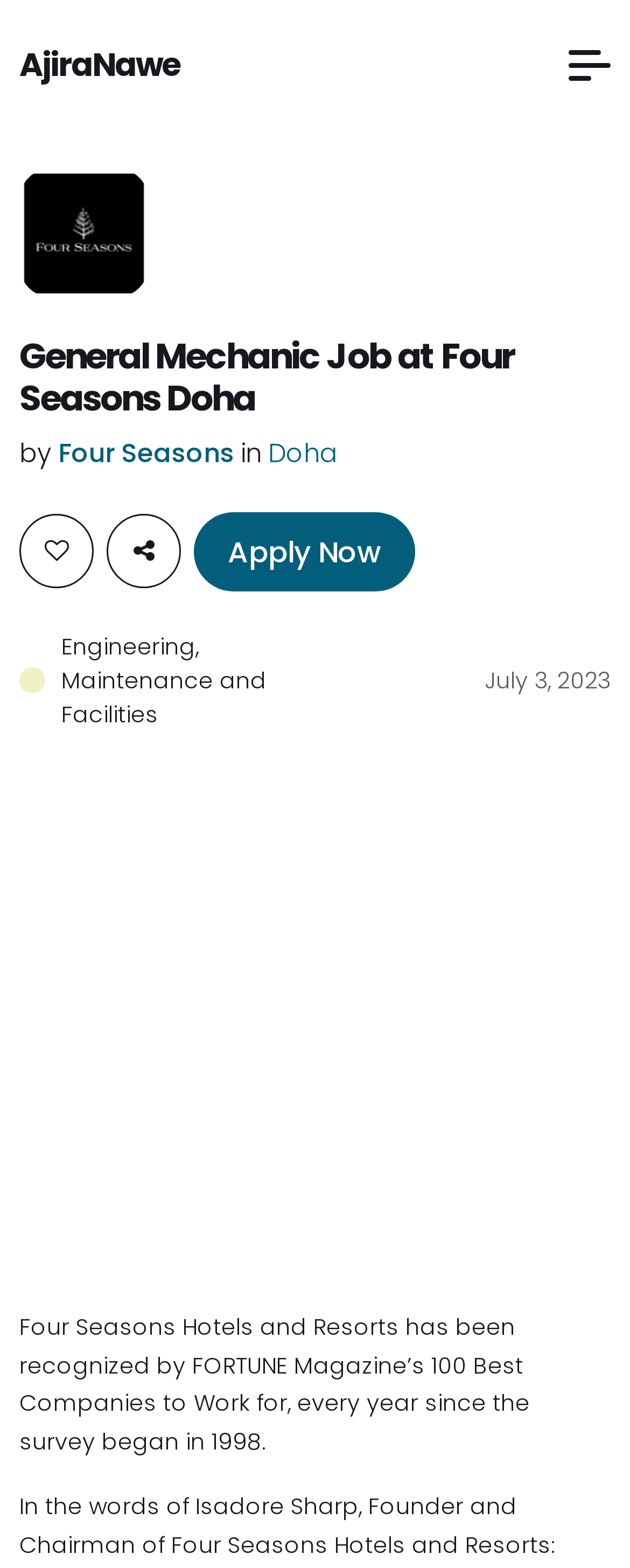Based on the description "Apply Now", find the bounding box of the specified UI element.

[0.308, 0.326, 0.659, 0.377]